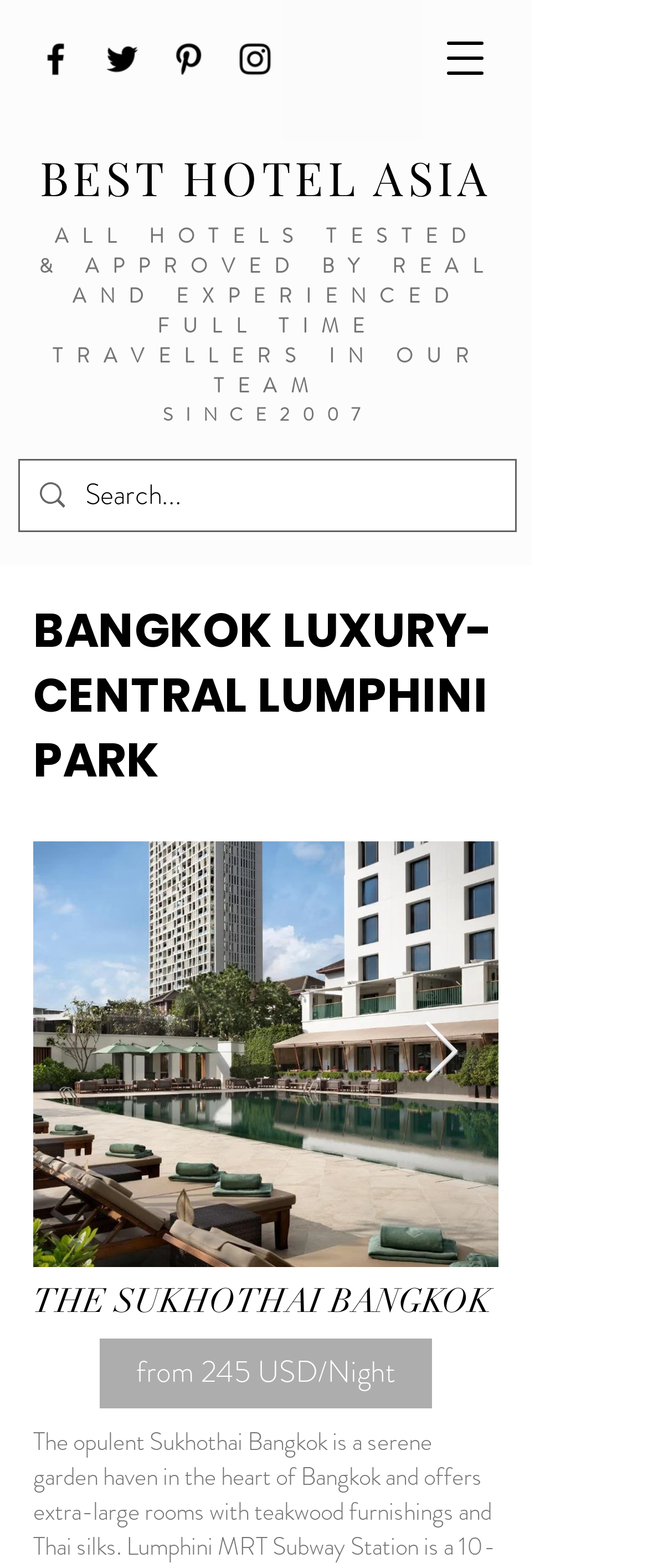Kindly respond to the following question with a single word or a brief phrase: 
How many social media links are available?

4